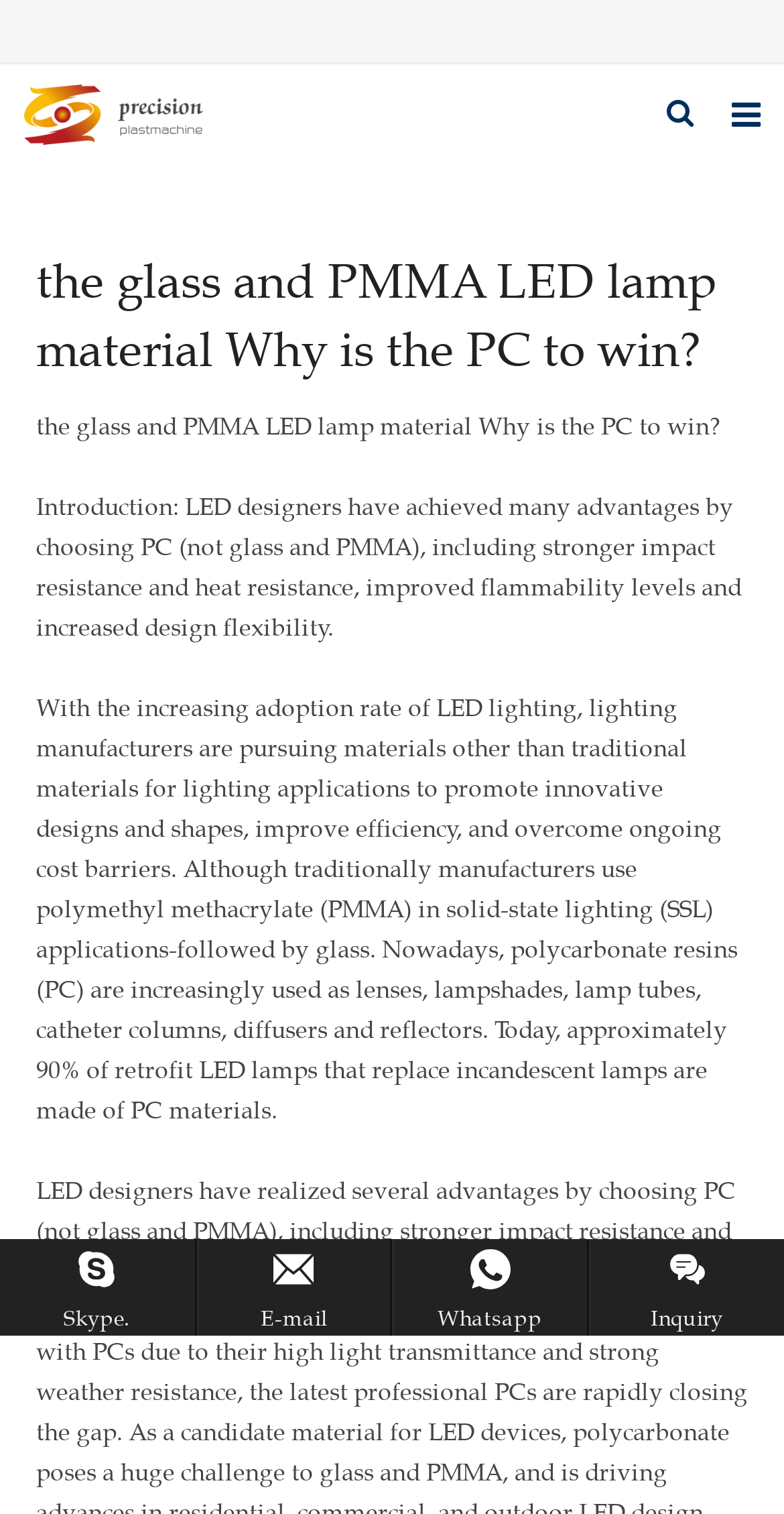Specify the bounding box coordinates of the area to click in order to follow the given instruction: "Click the Home link."

[0.009, 0.109, 0.991, 0.165]